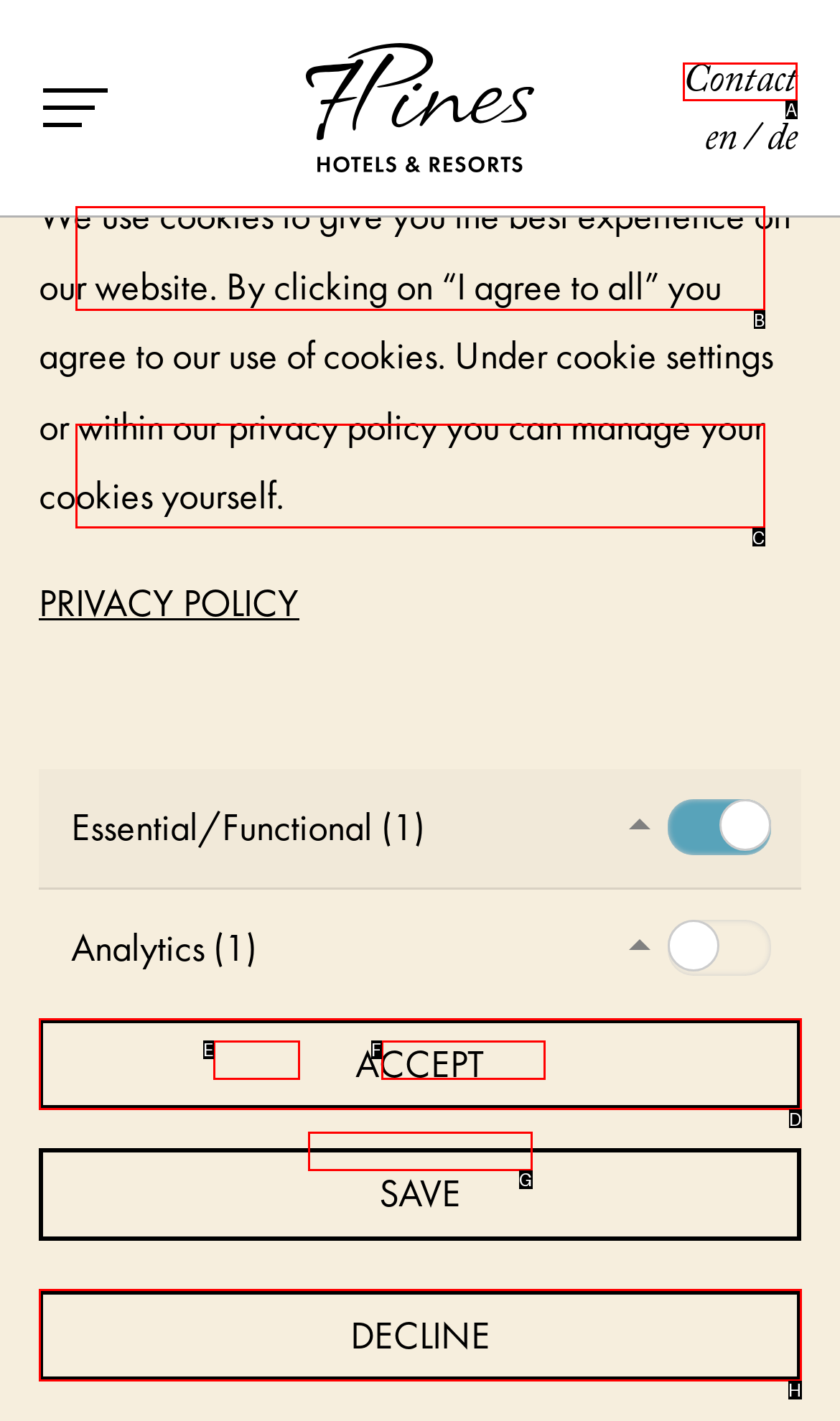To achieve the task: Contact 7Pines, which HTML element do you need to click?
Respond with the letter of the correct option from the given choices.

A